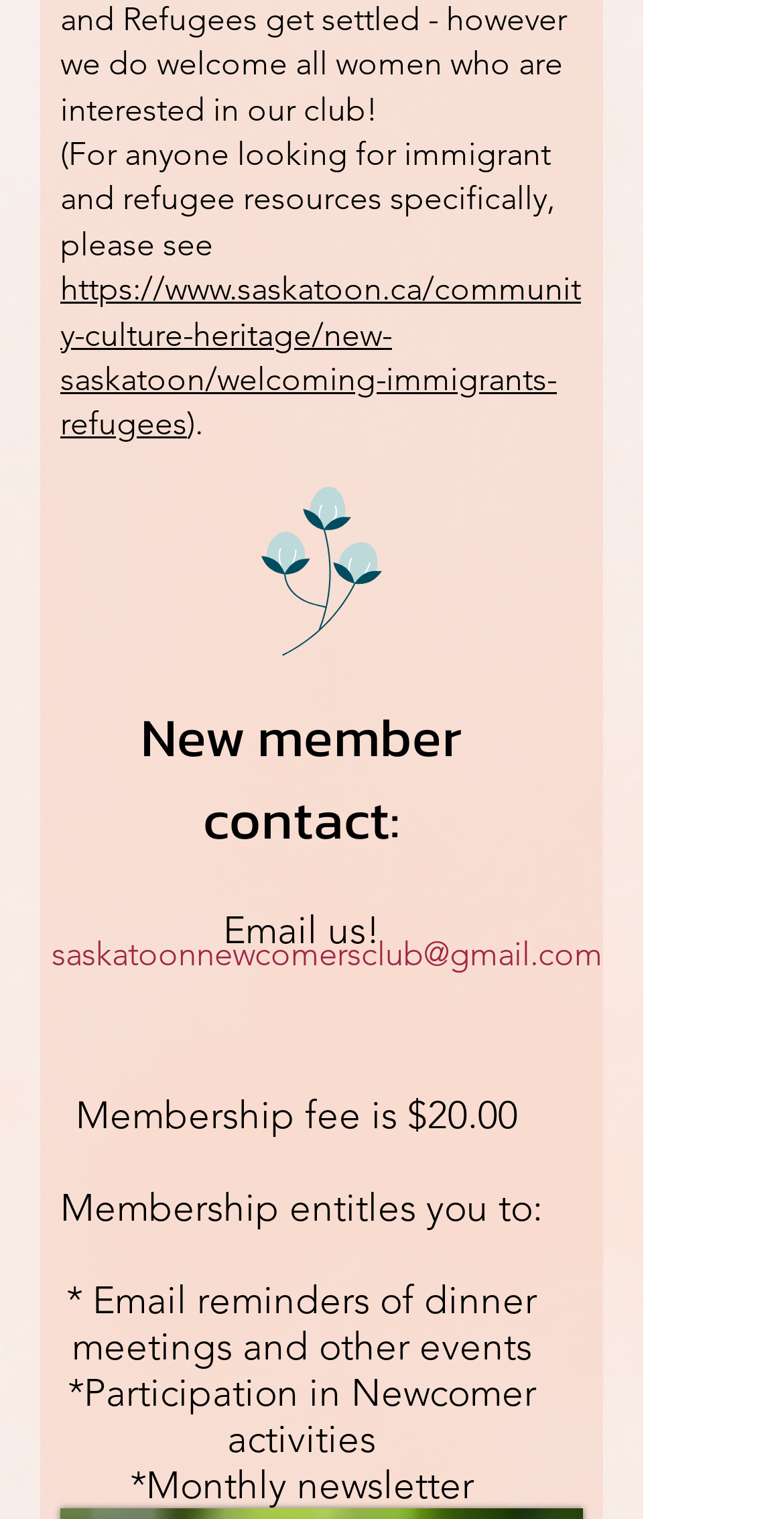Provide a brief response using a word or short phrase to this question:
What is the benefit of membership?

Several benefits